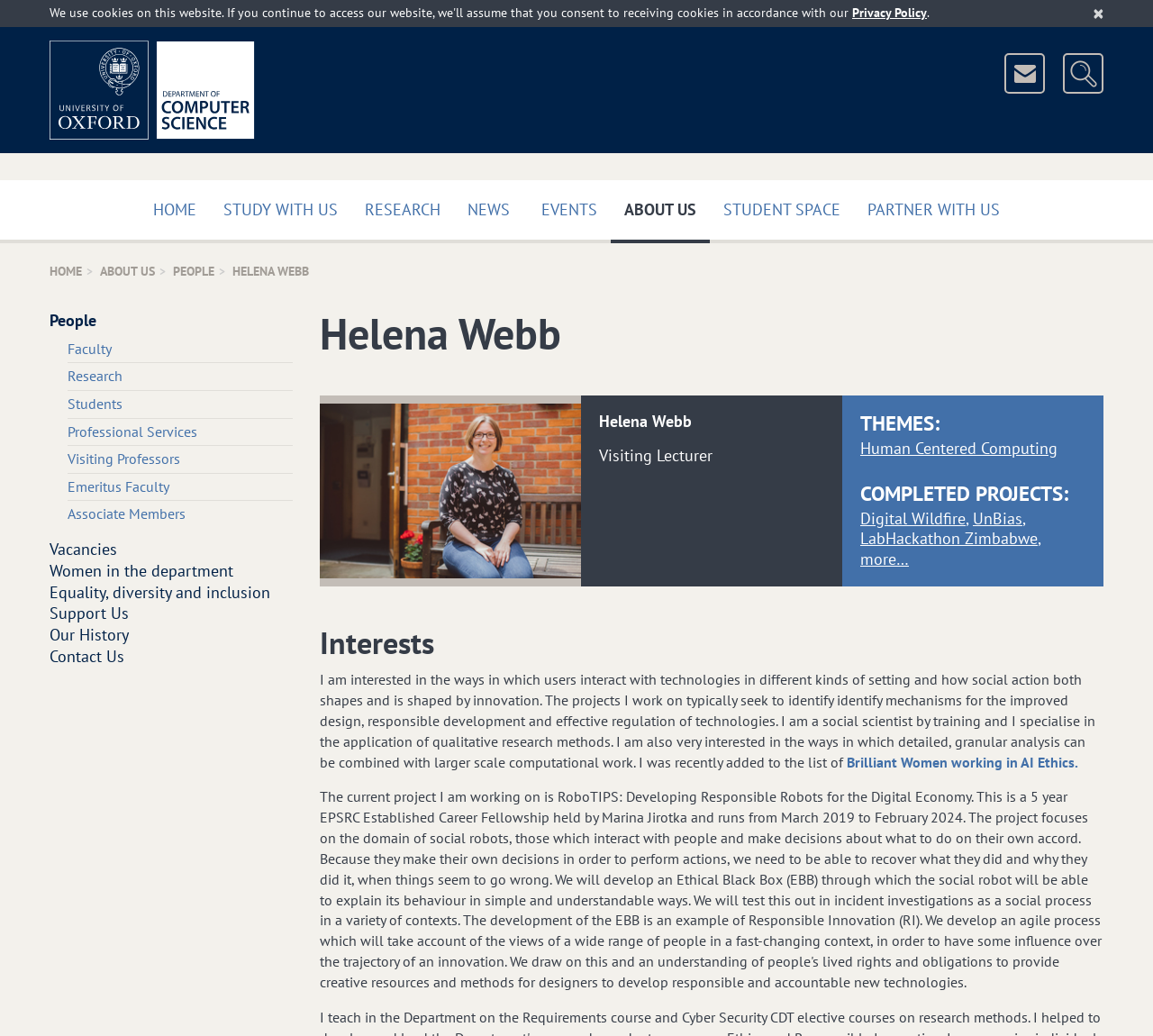What is Helena Webb's role?
Provide a well-explained and detailed answer to the question.

I inferred this answer by looking at the webpage structure and finding the 'HELENA WEBB' static text element, which is followed by a 'Visiting Lecturer' static text element, indicating her role.